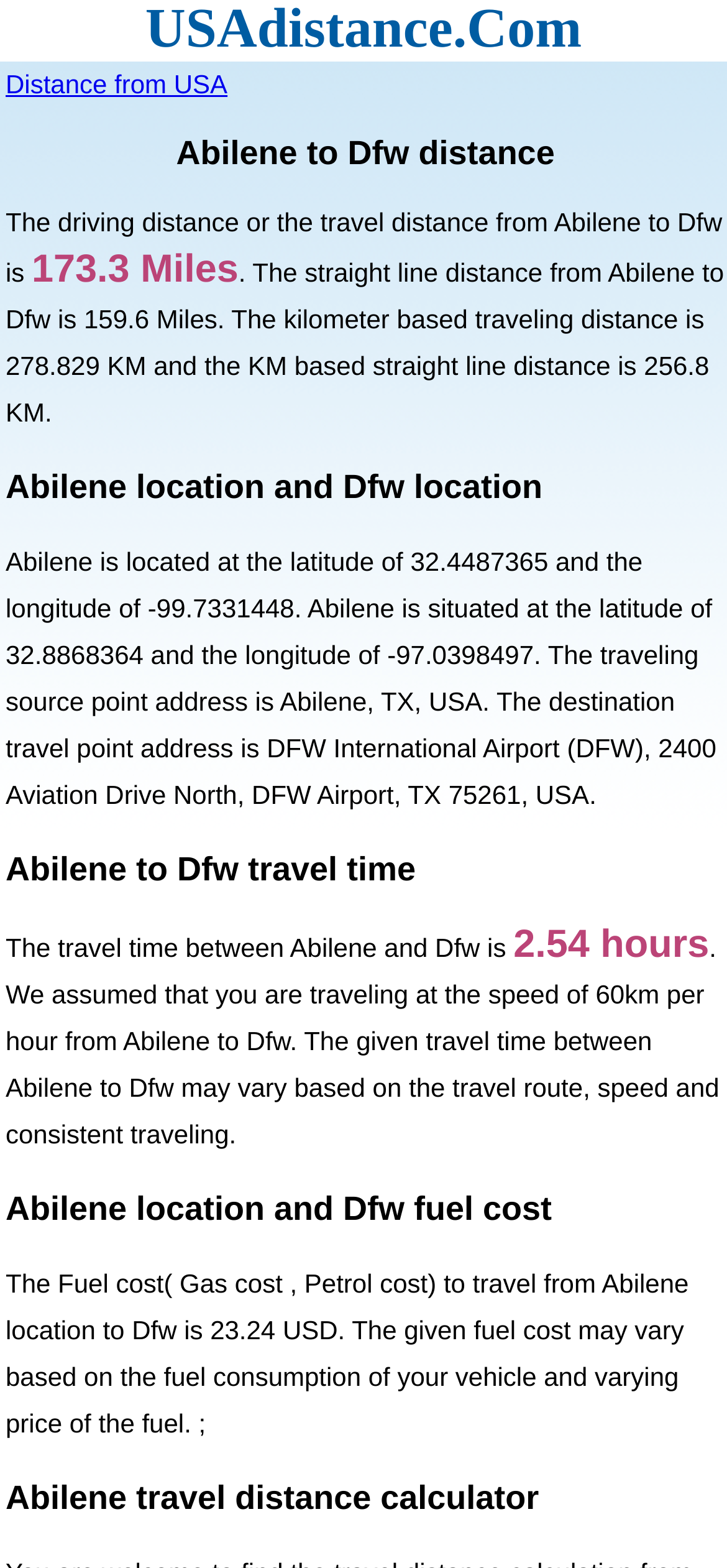How long does it take to travel from Abilene to Dfw?
Please answer the question as detailed as possible based on the image.

I found the answer by looking at the static text element that says 'The travel time between Abilene and Dfw is 2.54 hours.'